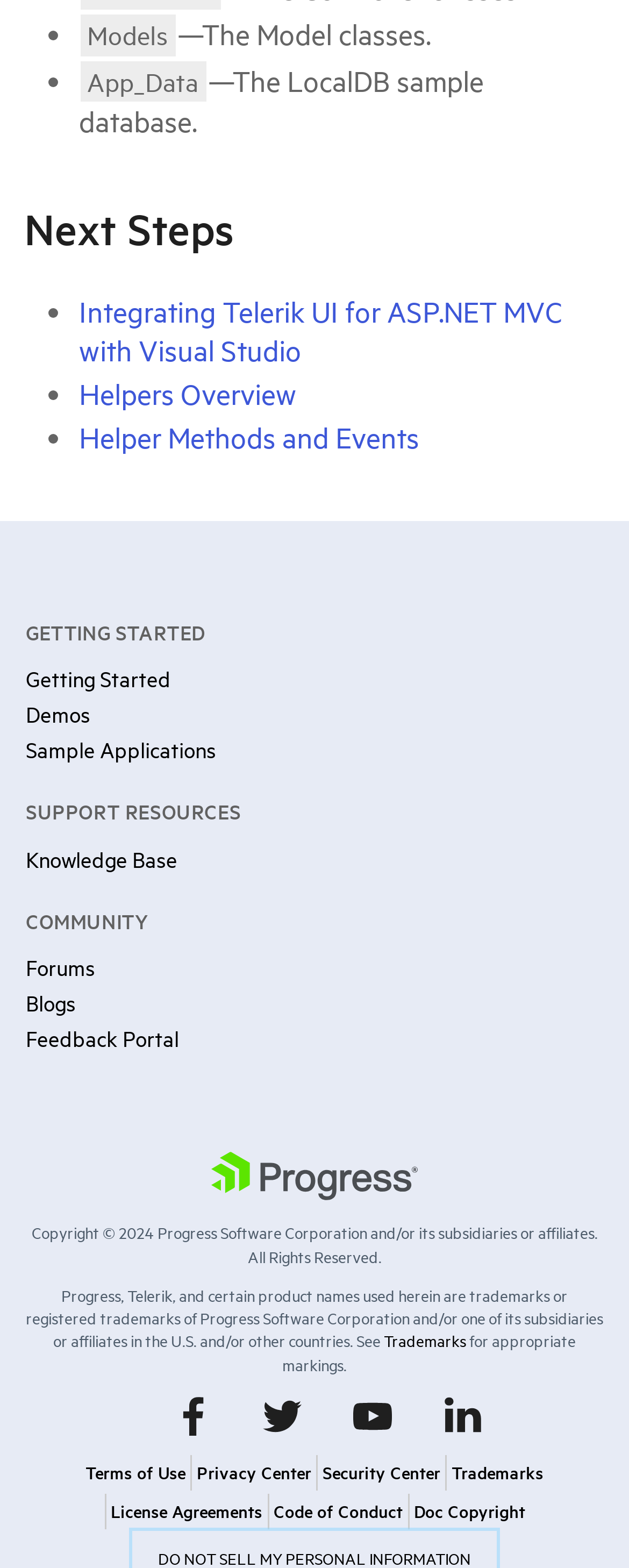Please identify the bounding box coordinates for the region that you need to click to follow this instruction: "View Helpers Overview".

[0.126, 0.238, 0.472, 0.262]